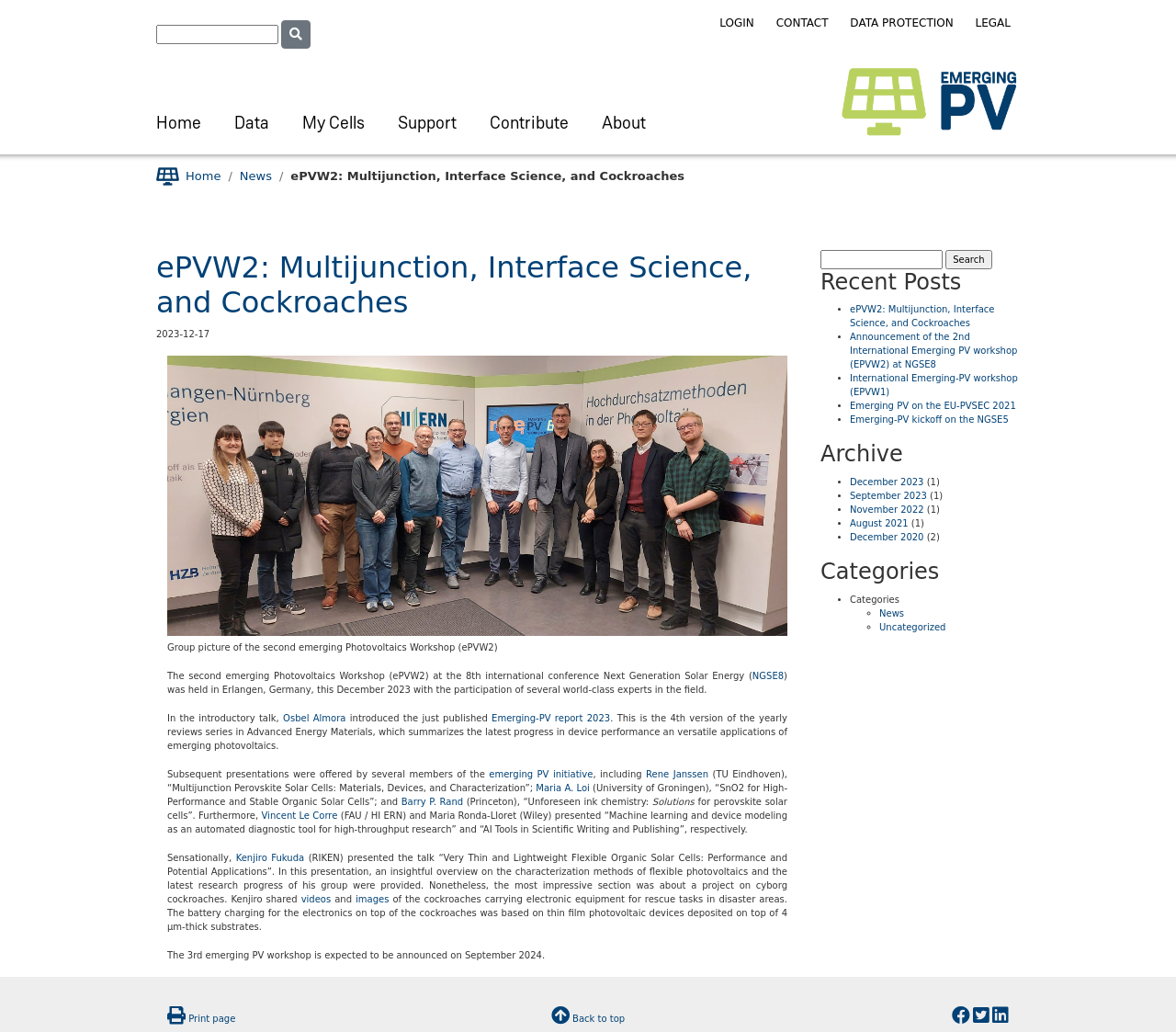Determine the bounding box coordinates of the clickable region to execute the instruction: "Click on the LOGIN link". The coordinates should be four float numbers between 0 and 1, denoted as [left, top, right, bottom].

[0.604, 0.016, 0.641, 0.028]